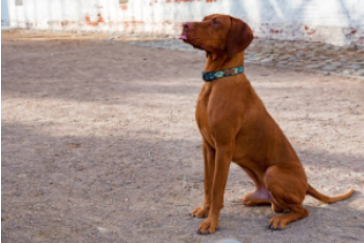Please provide a comprehensive answer to the question below using the information from the image: Can Redbone Coonhounds interact well with children and other pets?

According to the caption, with proper socialization, Redbone Coonhounds can interact well with children and other pets, making them versatile and affectionate members of the family. This implies that they are capable of getting along with other animals and people, especially if they are socialized correctly.